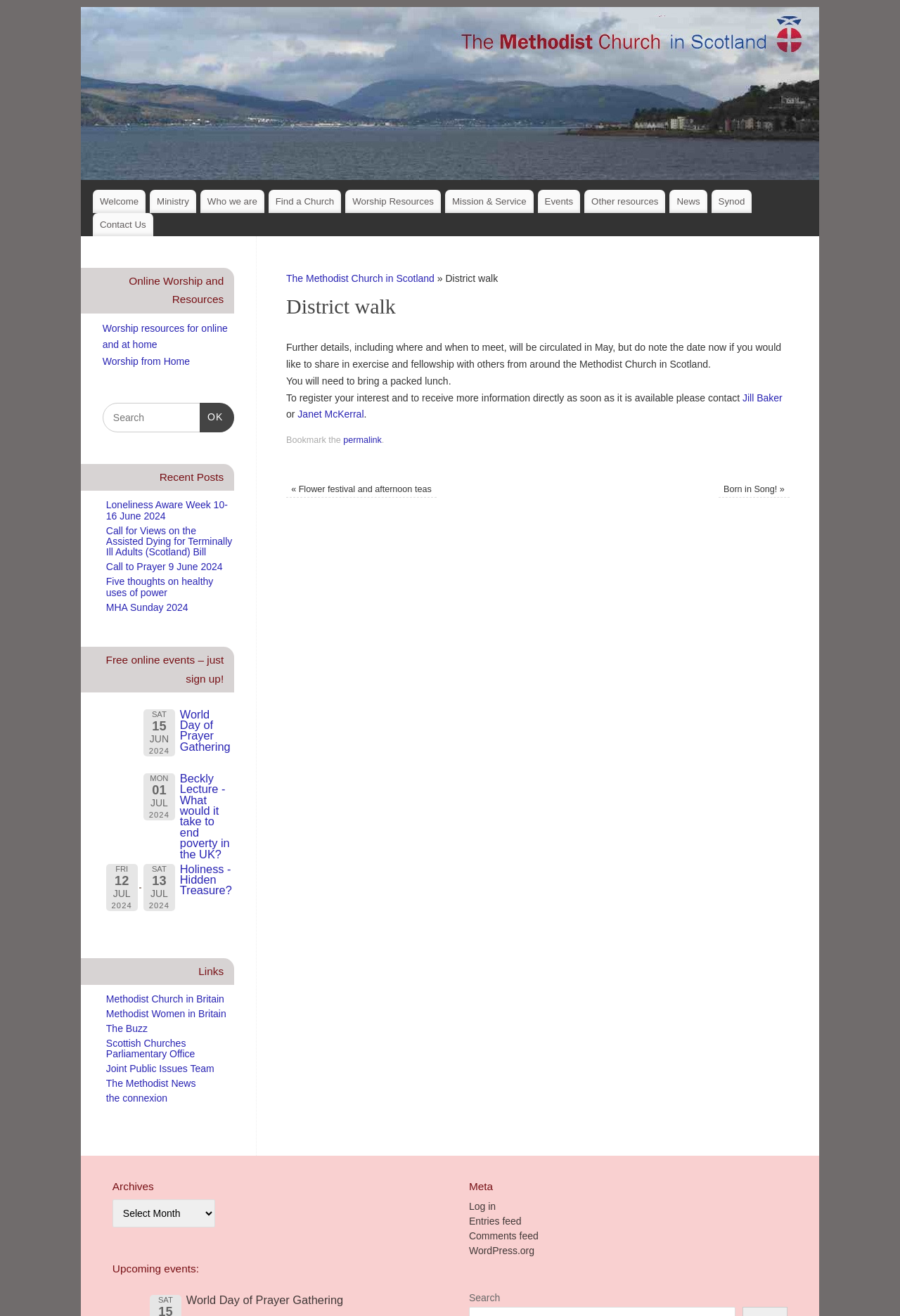Please identify the bounding box coordinates of the element's region that needs to be clicked to fulfill the following instruction: "Find a church". The bounding box coordinates should consist of four float numbers between 0 and 1, i.e., [left, top, right, bottom].

[0.298, 0.144, 0.379, 0.162]